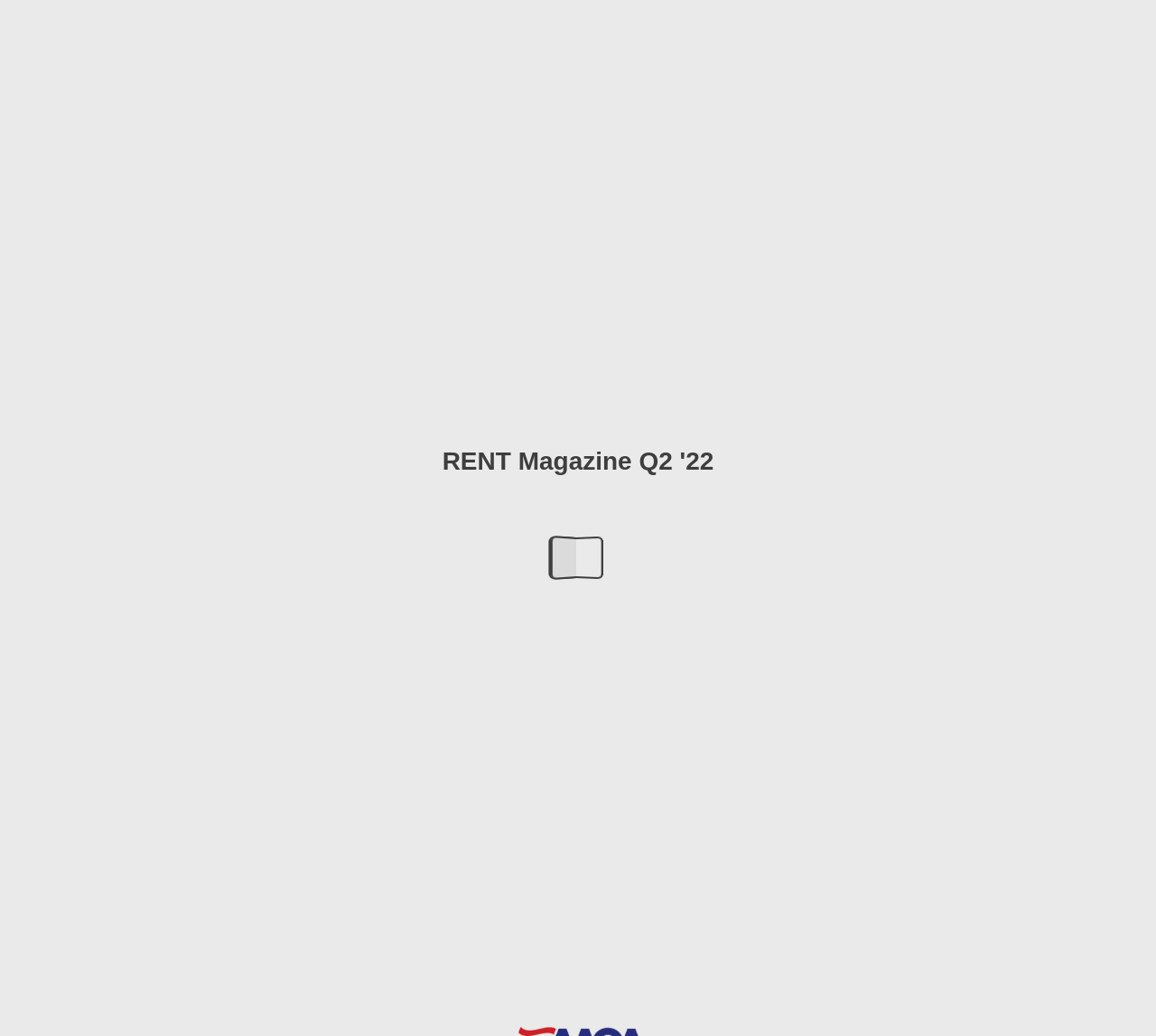From the webpage screenshot, predict the bounding box of the UI element that matches this description: "aria-label="Next Page" title="Next Page"".

[0.952, 0.548, 0.97, 0.568]